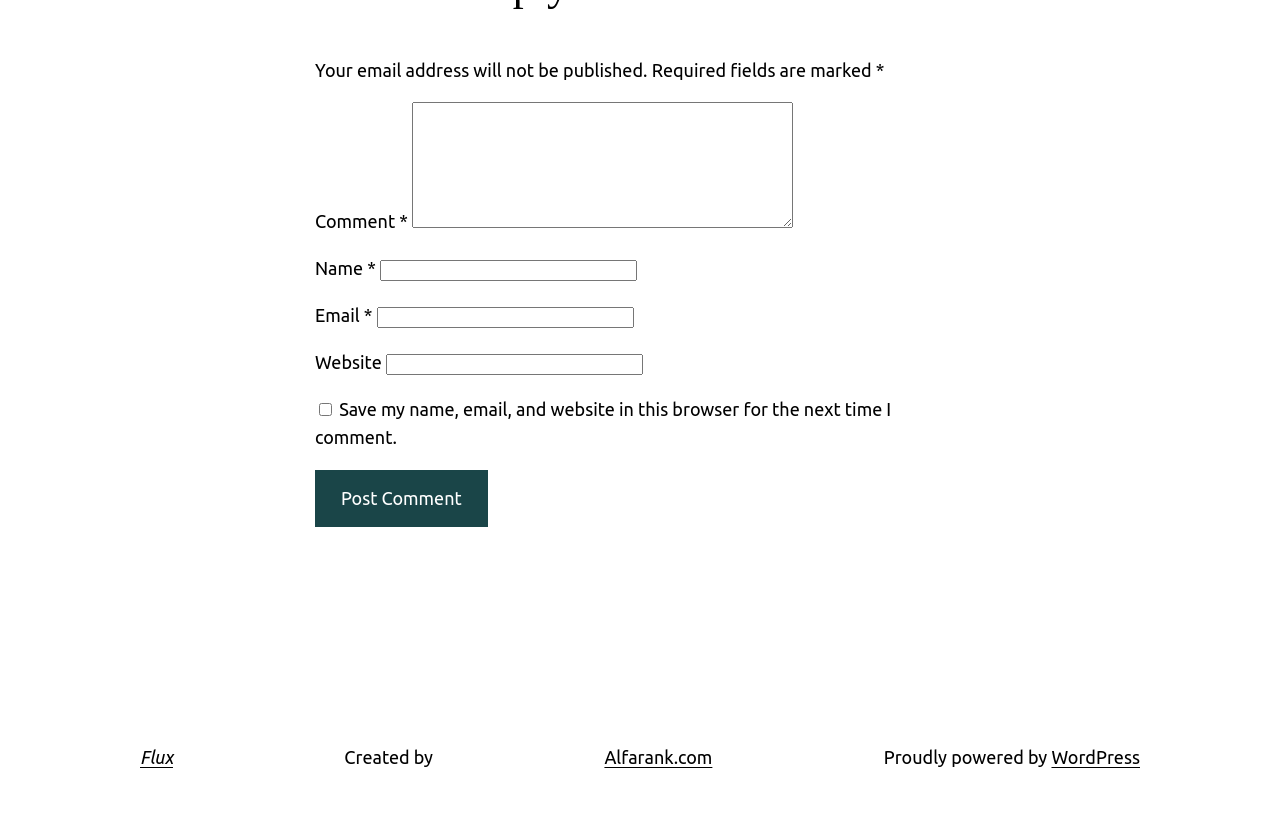Identify the bounding box coordinates of the section to be clicked to complete the task described by the following instruction: "Input your email address". The coordinates should be four float numbers between 0 and 1, formatted as [left, top, right, bottom].

[0.294, 0.367, 0.495, 0.392]